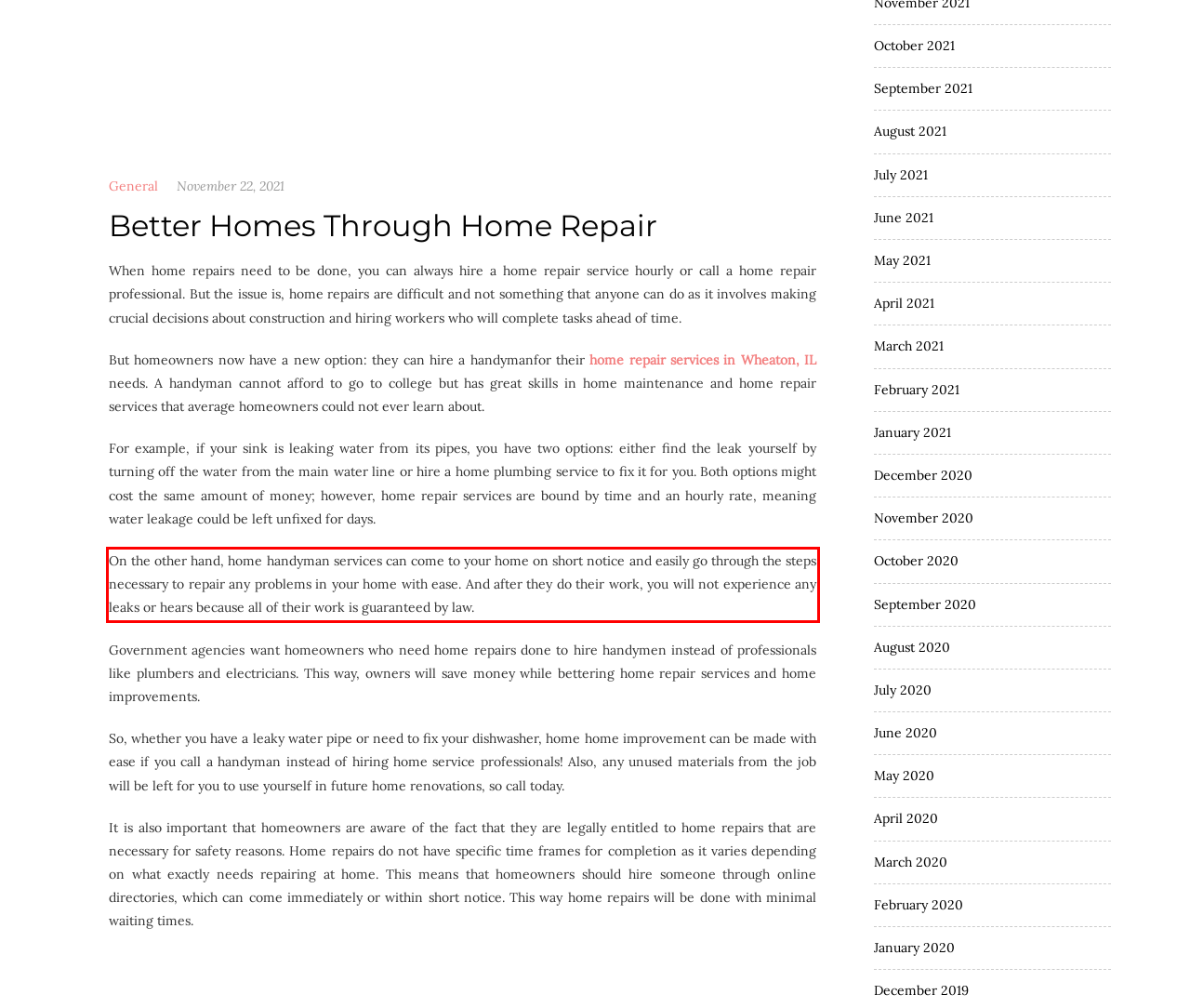Please look at the screenshot provided and find the red bounding box. Extract the text content contained within this bounding box.

On the other hand, home handyman services can come to your home on short notice and easily go through the steps necessary to repair any problems in your home with ease. And after they do their work, you will not experience any leaks or hears because all of their work is guaranteed by law.